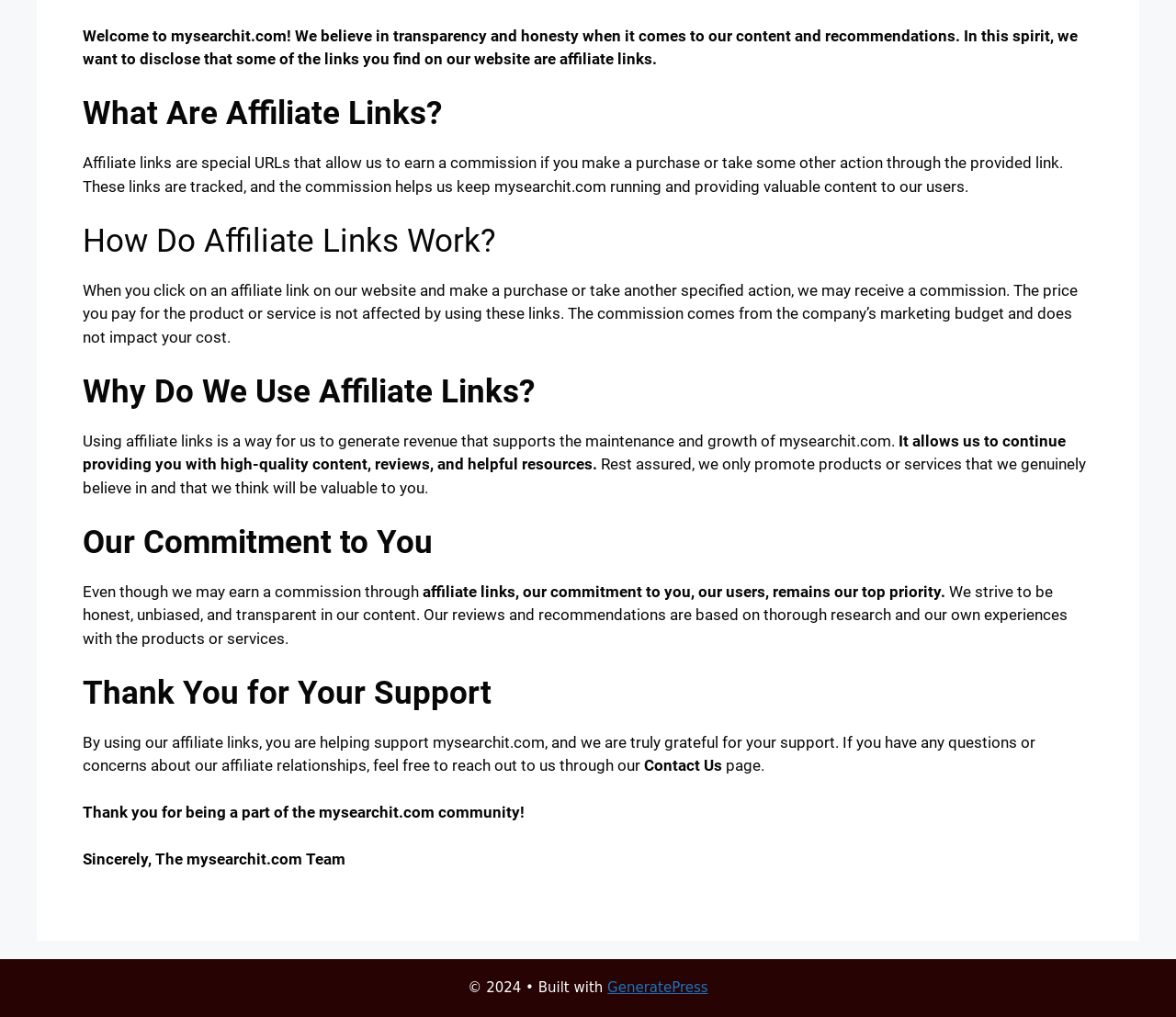Identify the bounding box coordinates of the HTML element based on this description: "GeneratePress".

[0.516, 0.963, 0.602, 0.979]